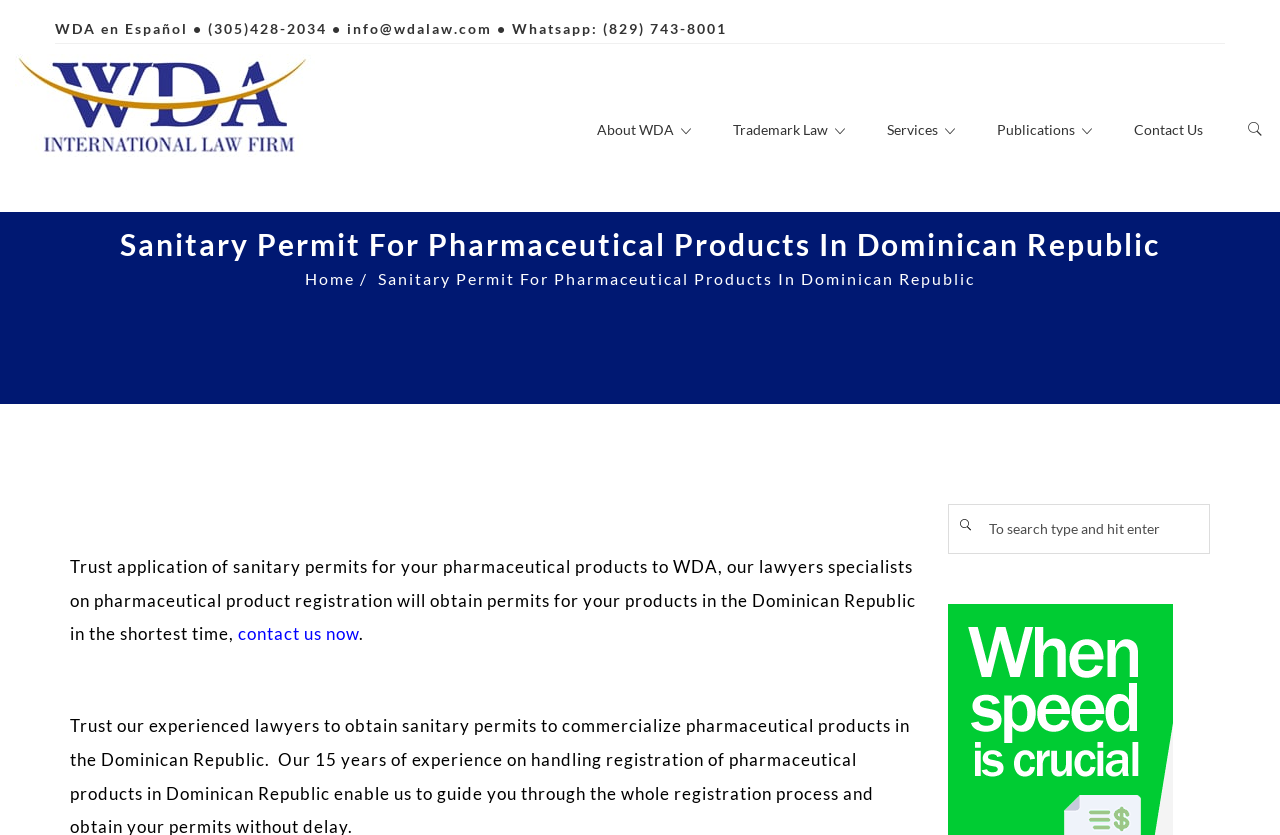Please specify the bounding box coordinates of the clickable region to carry out the following instruction: "Get in touch with WDA". The coordinates should be four float numbers between 0 and 1, in the format [left, top, right, bottom].

[0.186, 0.746, 0.28, 0.772]